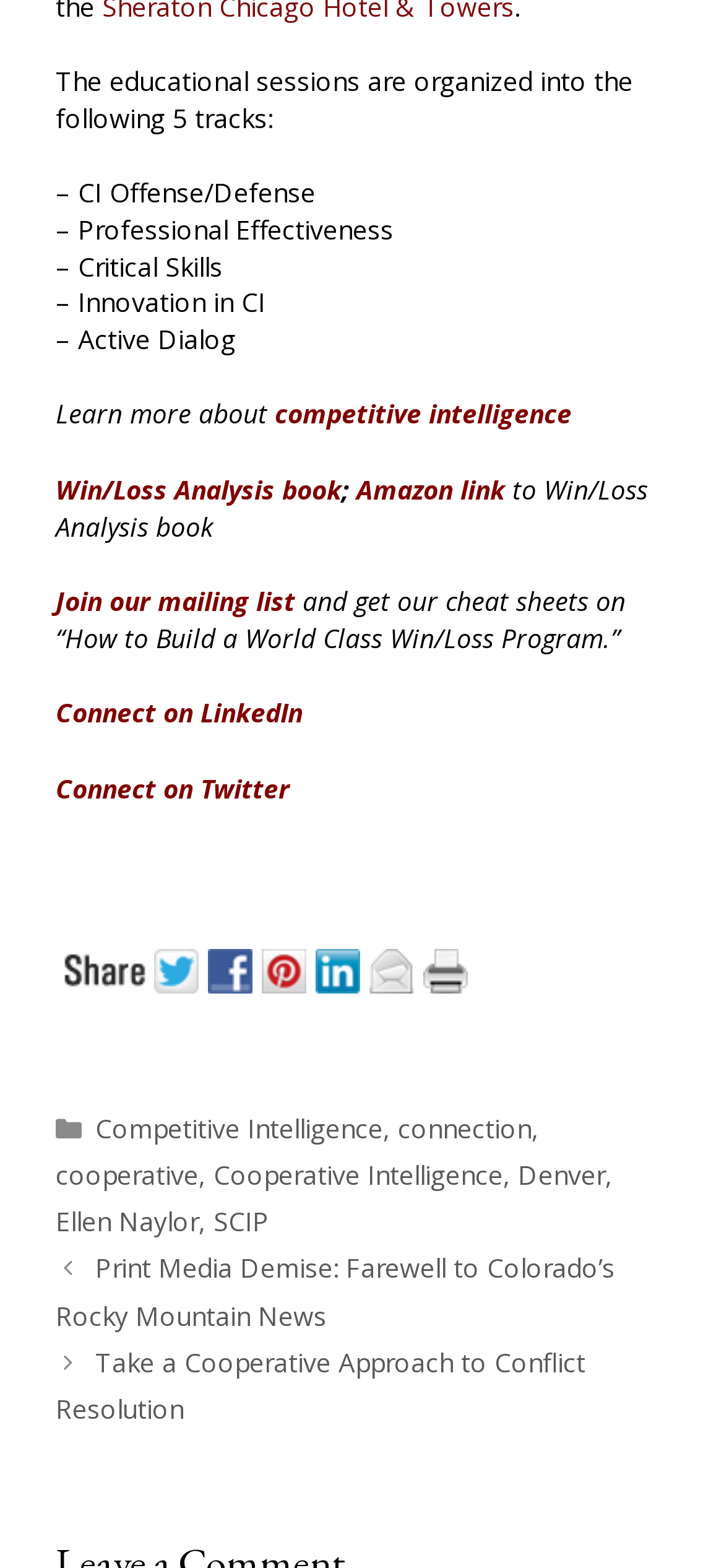Could you determine the bounding box coordinates of the clickable element to complete the instruction: "Share on Twitter"? Provide the coordinates as four float numbers between 0 and 1, i.e., [left, top, right, bottom].

[0.213, 0.616, 0.287, 0.639]